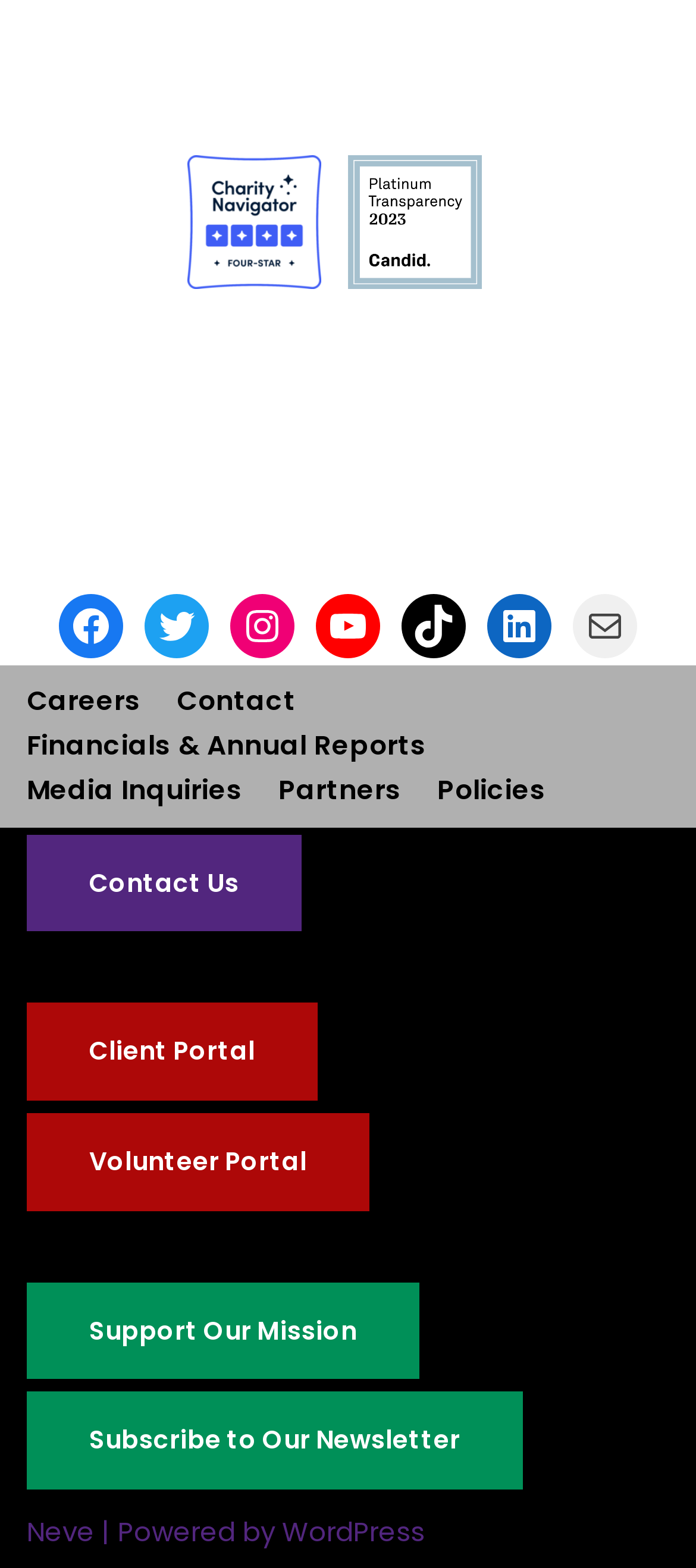Identify the bounding box coordinates of the element to click to follow this instruction: 'Click on Industrial Shelving'. Ensure the coordinates are four float values between 0 and 1, provided as [left, top, right, bottom].

None